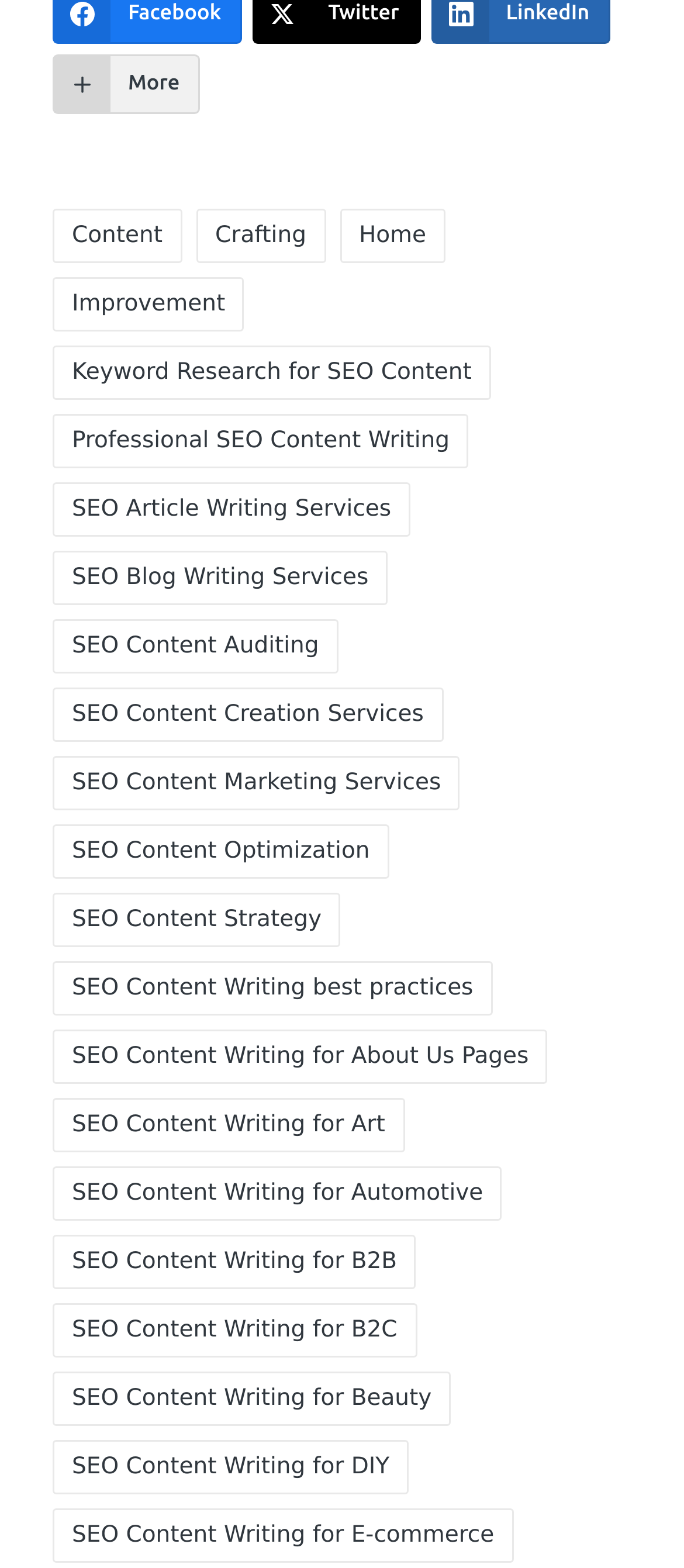Determine the bounding box for the UI element that matches this description: "SEO Content Strategy".

[0.077, 0.569, 0.498, 0.603]